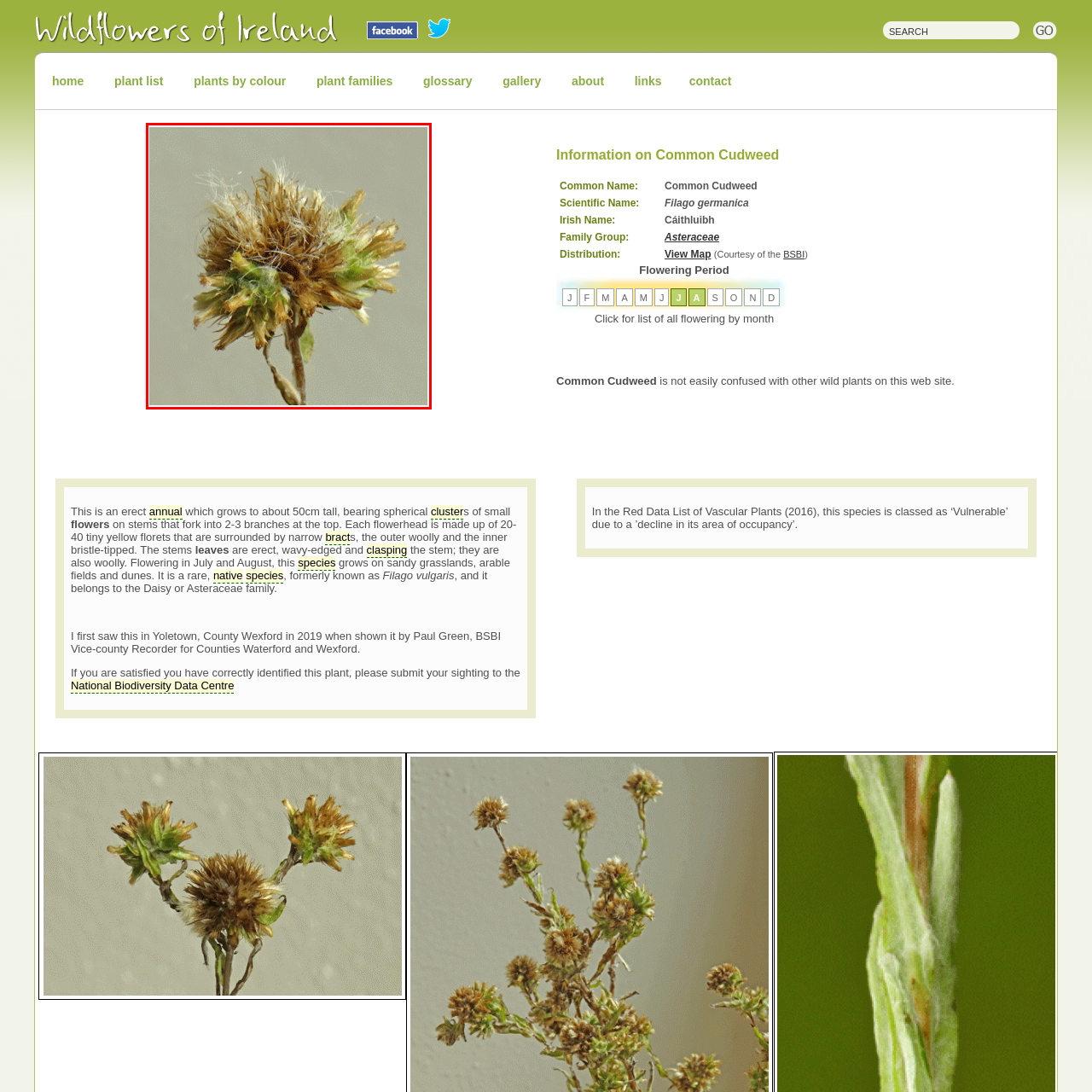Look at the area marked with a blue rectangle, What is the typical color of the florets? 
Provide your answer using a single word or phrase.

Yellow